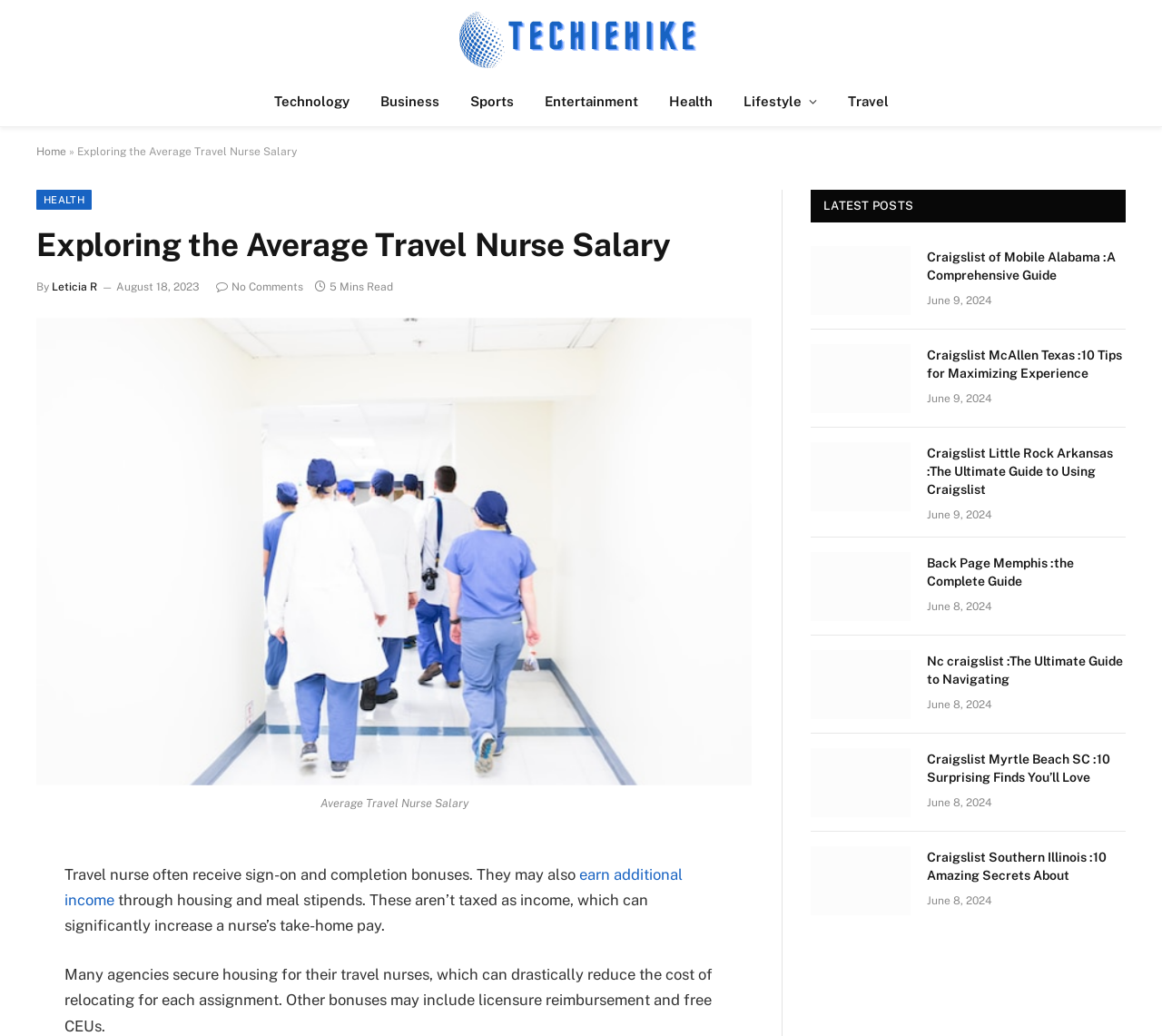Provide the bounding box coordinates of the area you need to click to execute the following instruction: "Check the latest post 'Craigslist of Mobile Alabama :A Comprehensive Guide'".

[0.798, 0.239, 0.969, 0.274]